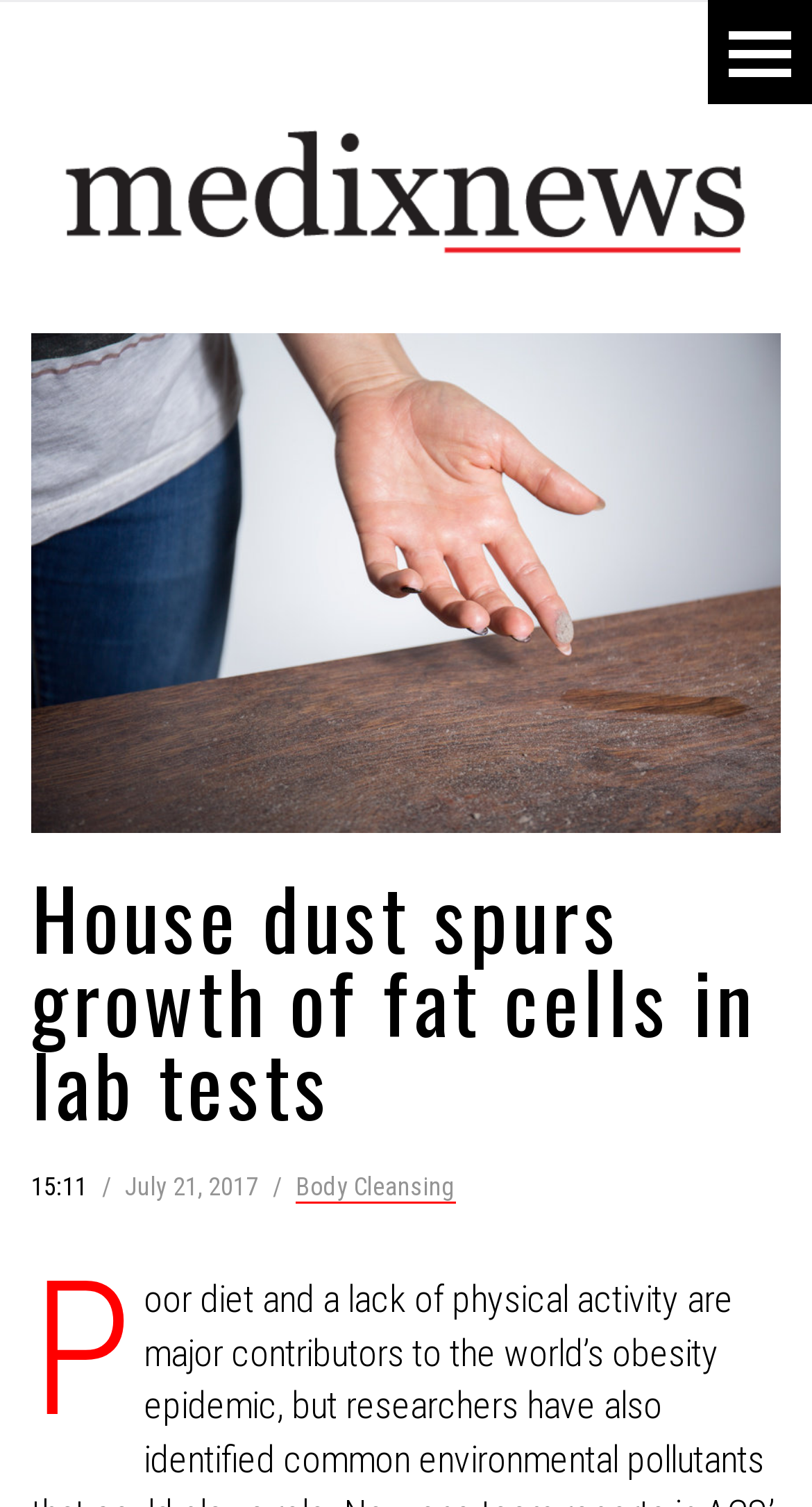What is the date of the article?
Please provide a single word or phrase as the answer based on the screenshot.

July 21, 2017